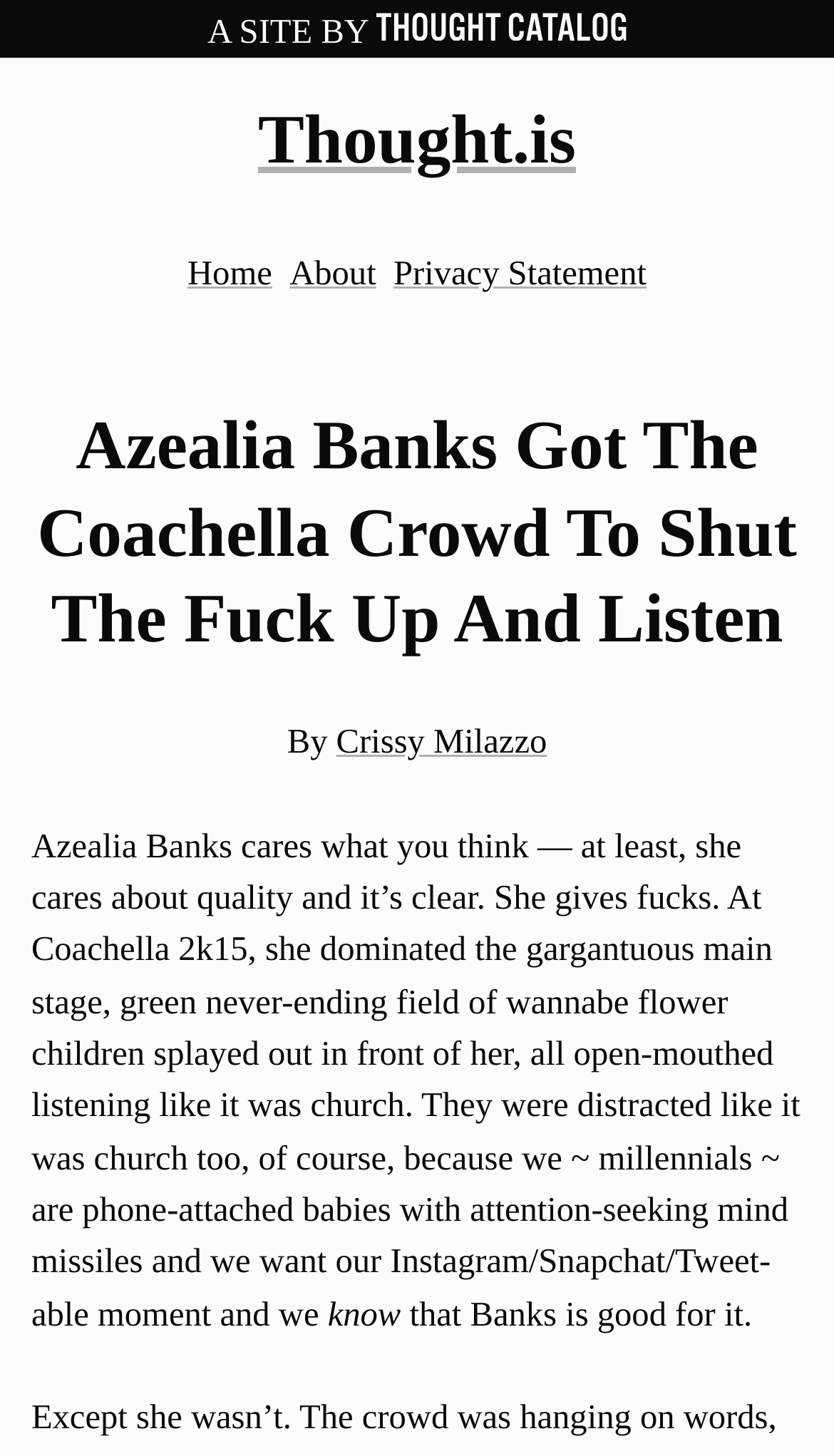What is the tone of the article?
Provide a concise answer using a single word or phrase based on the image.

Admiring